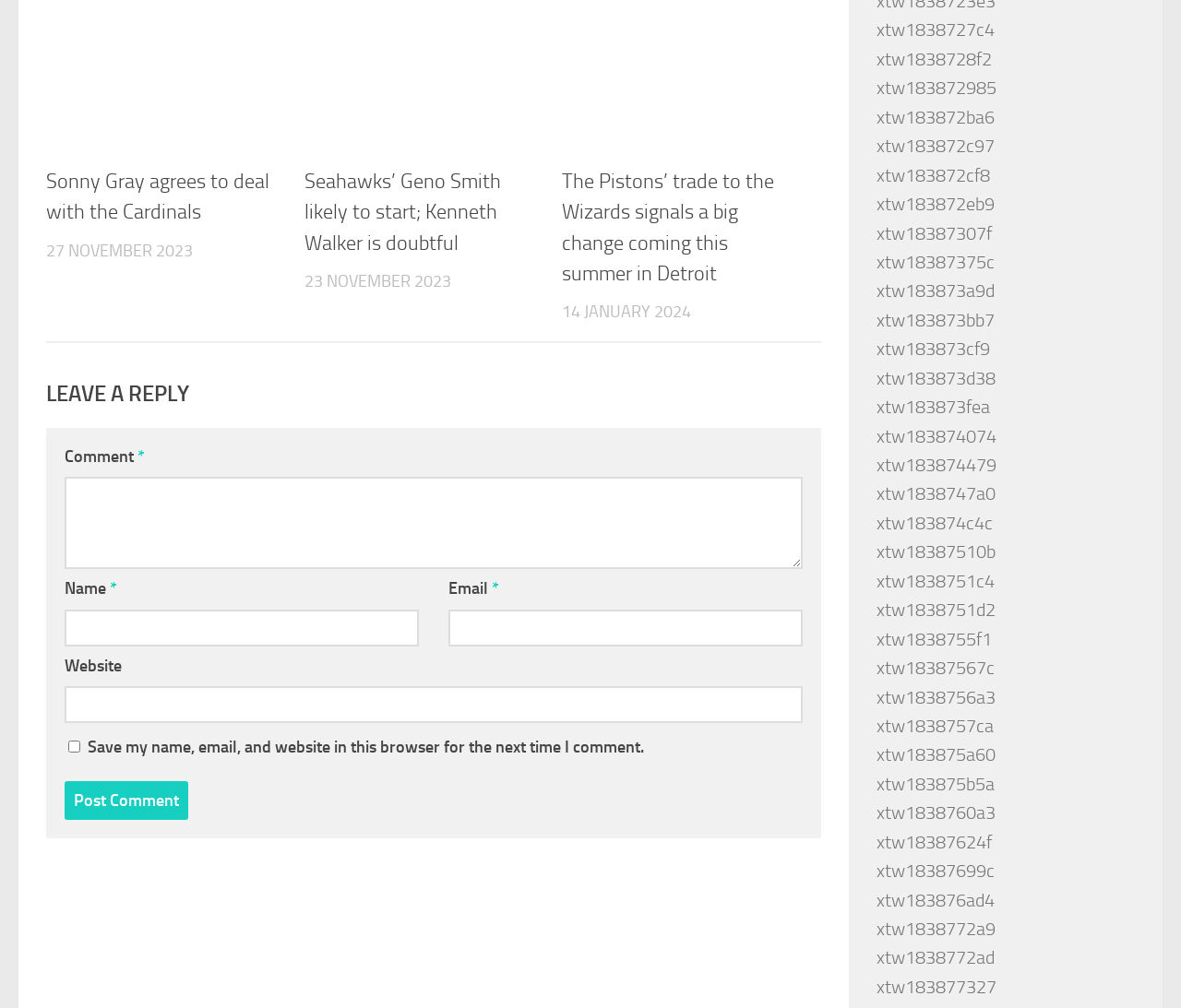Using the provided element description, identify the bounding box coordinates as (top-left x, top-left y, bottom-right x, bottom-right y). Ensure all values are between 0 and 1. Description: parent_node: Email * aria-describedby="email-notes" name="email"

[0.38, 0.604, 0.68, 0.641]